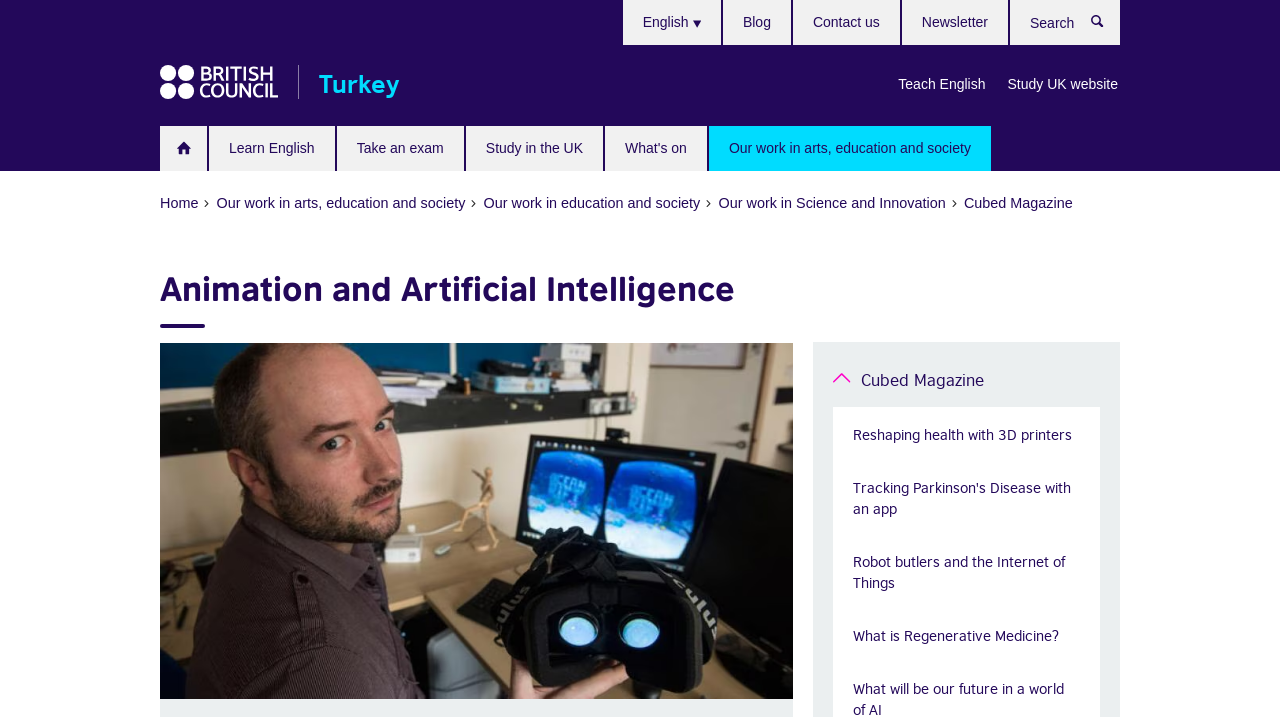Please find the bounding box coordinates of the element's region to be clicked to carry out this instruction: "Search for something".

[0.805, 0.018, 0.871, 0.05]